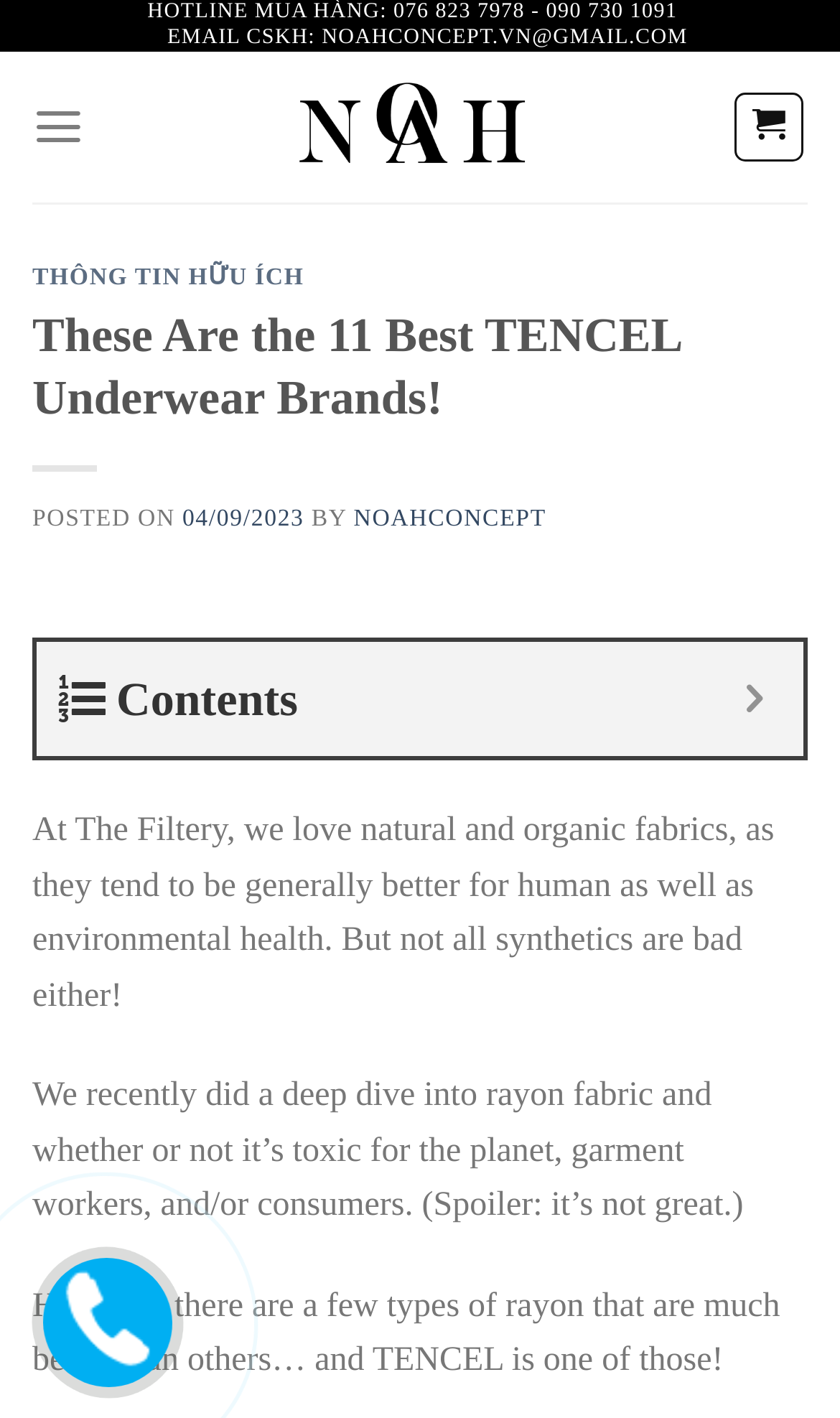Answer the following in one word or a short phrase: 
What is the purpose of the 'Contents' button?

To navigate to the contents section